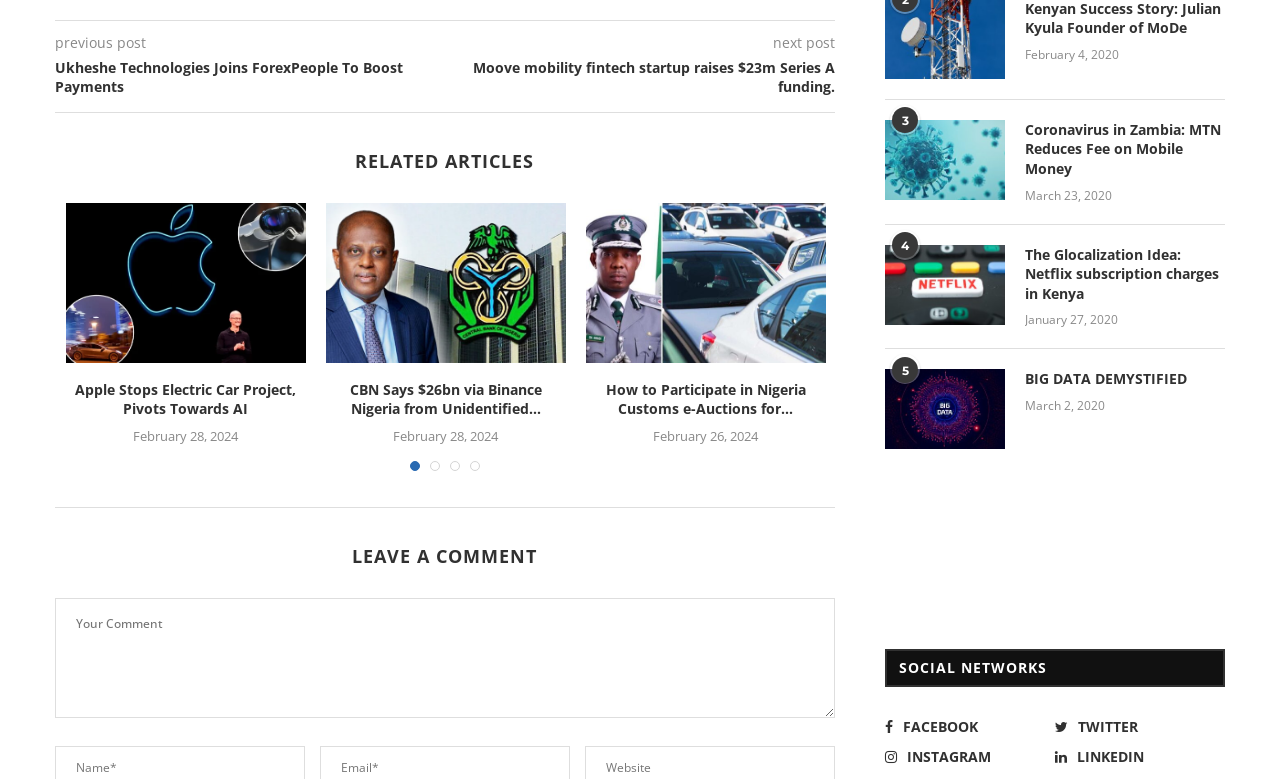What is the date of the latest article?
Provide an in-depth and detailed explanation in response to the question.

I looked at the time elements associated with each article and found that the latest article has a date of February 28, 2024.